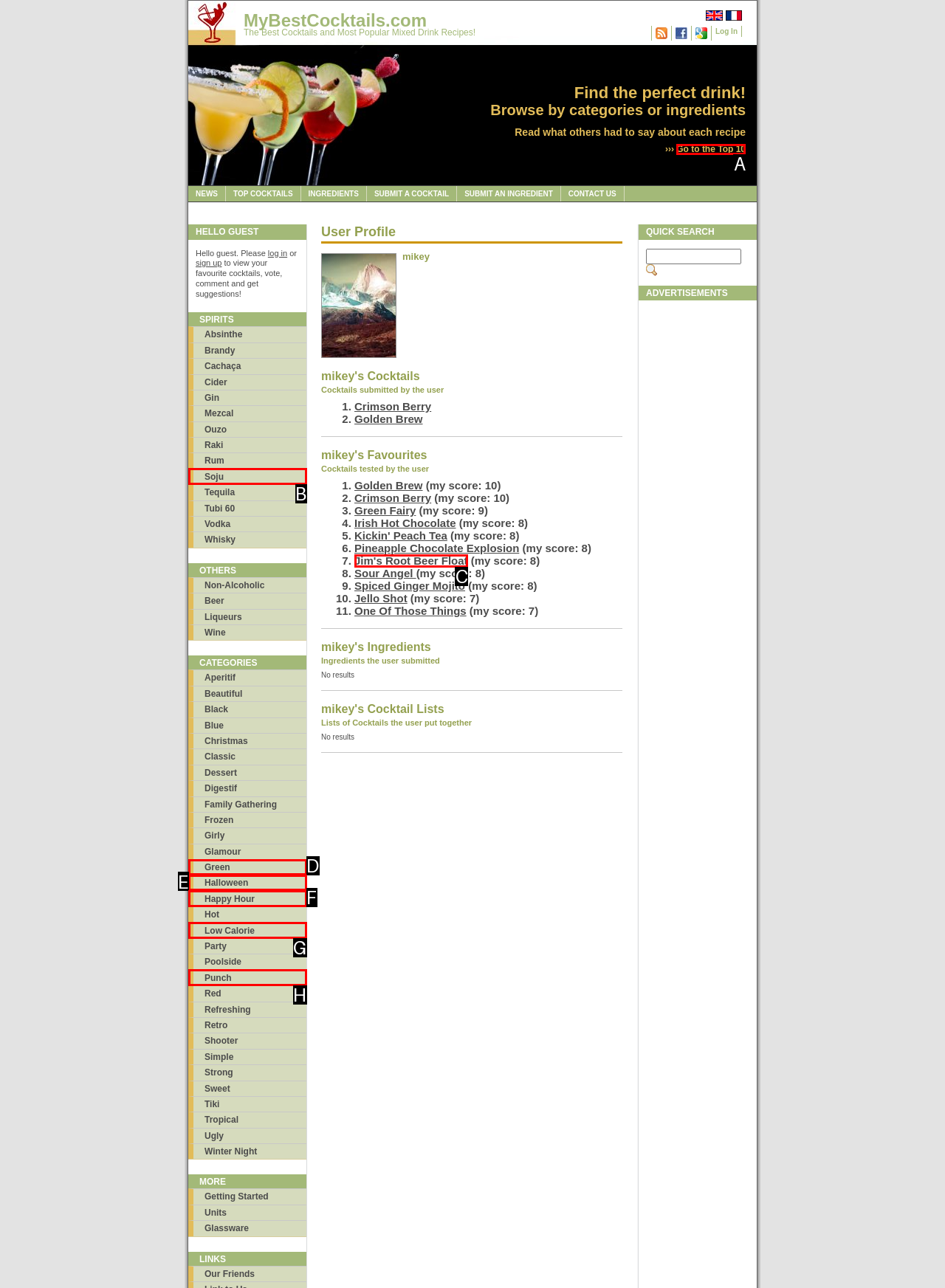Choose the HTML element to click for this instruction: Go to the Top 10 Answer with the letter of the correct choice from the given options.

A